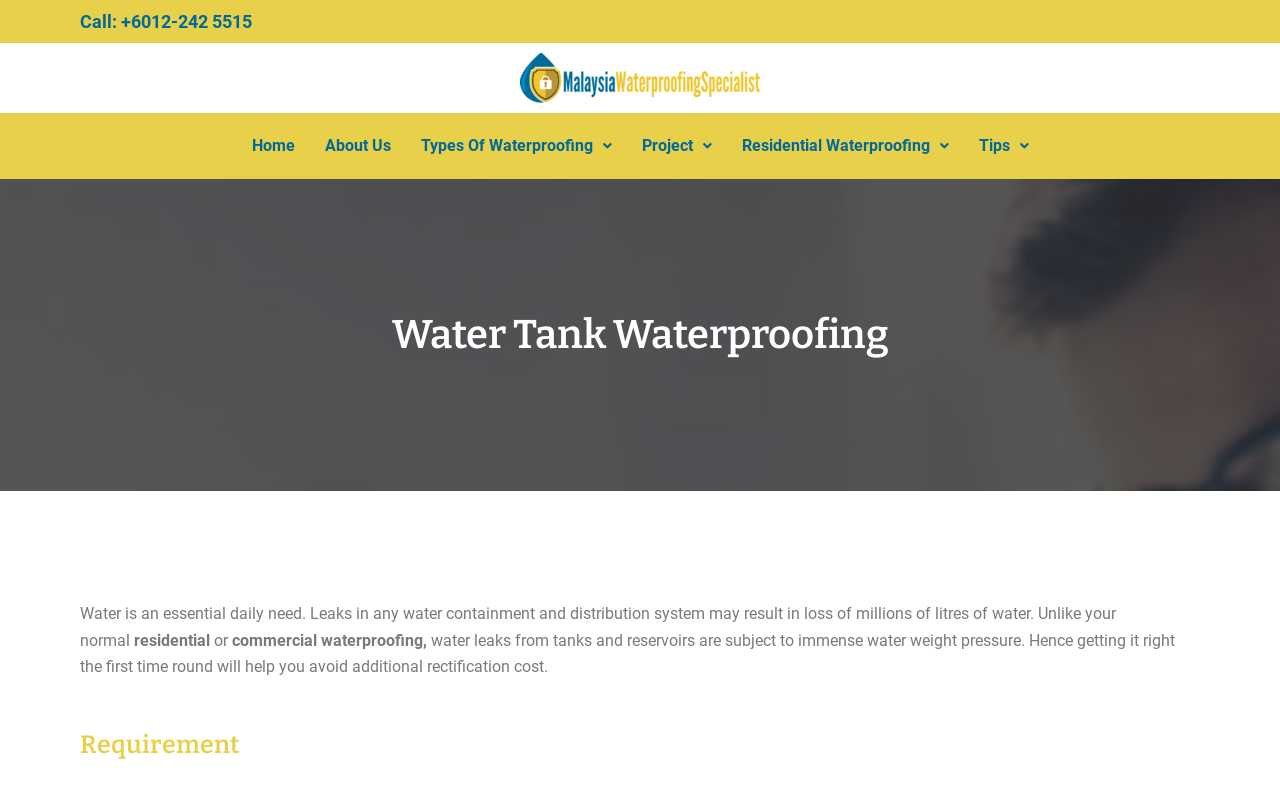Give the bounding box coordinates for the element described by: "Home".

[0.185, 0.157, 0.242, 0.216]